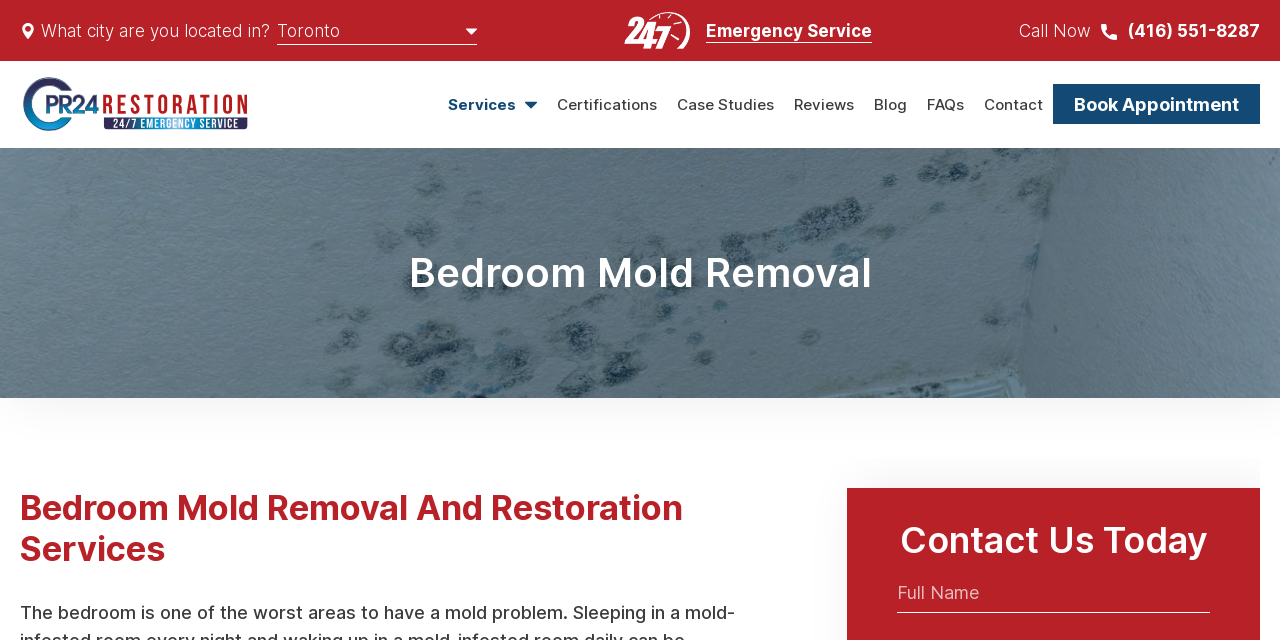Please locate the bounding box coordinates of the element's region that needs to be clicked to follow the instruction: "Select your city". The bounding box coordinates should be provided as four float numbers between 0 and 1, i.e., [left, top, right, bottom].

[0.216, 0.026, 0.373, 0.07]